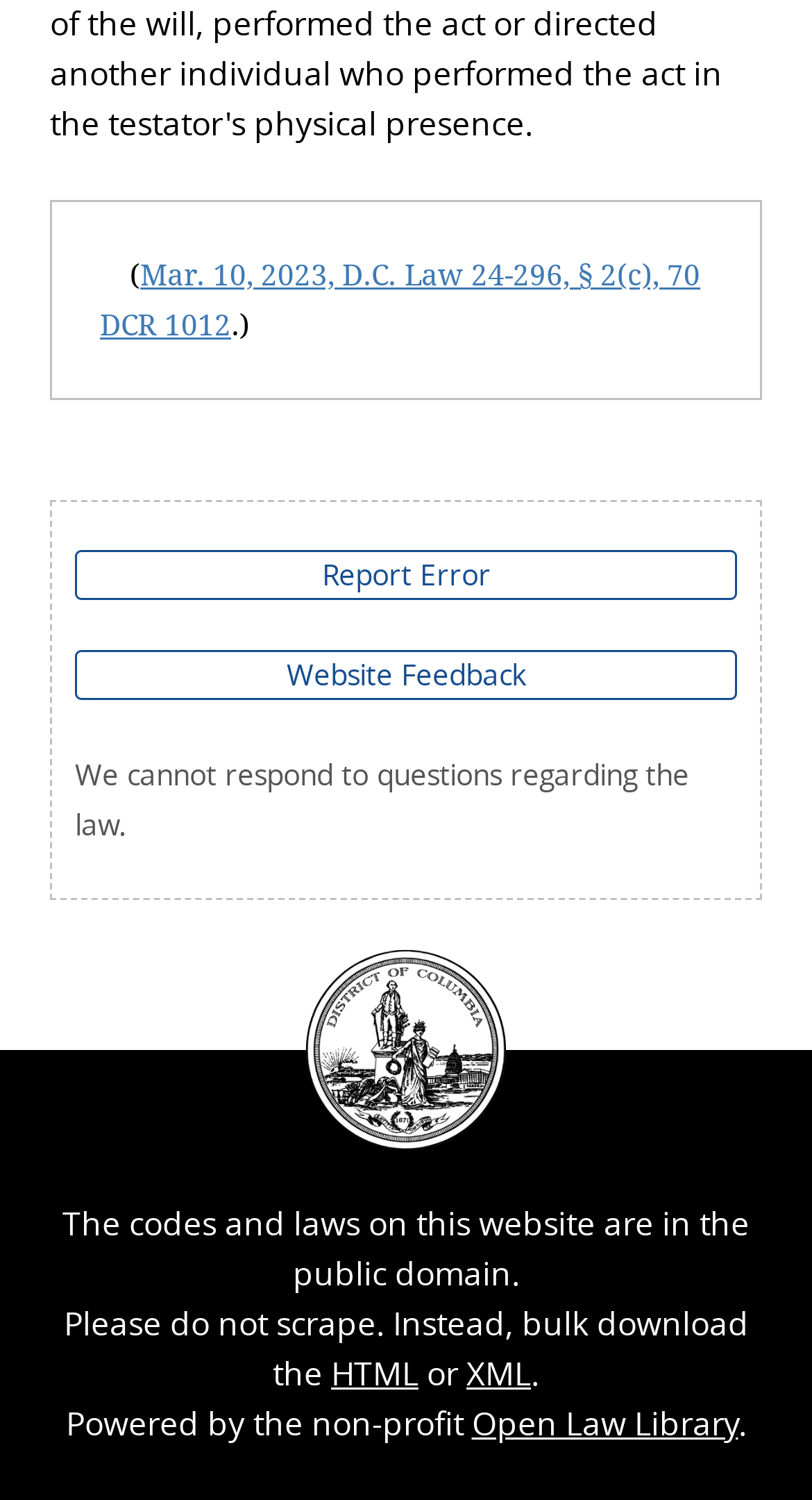What is the date mentioned on the webpage?
Provide an in-depth and detailed explanation in response to the question.

The date is mentioned in the link element with the text 'Mar. 10, 2023, D.C. Law 24-296, § 2(c), 70 DCR 1012' which is a child element of the note element.